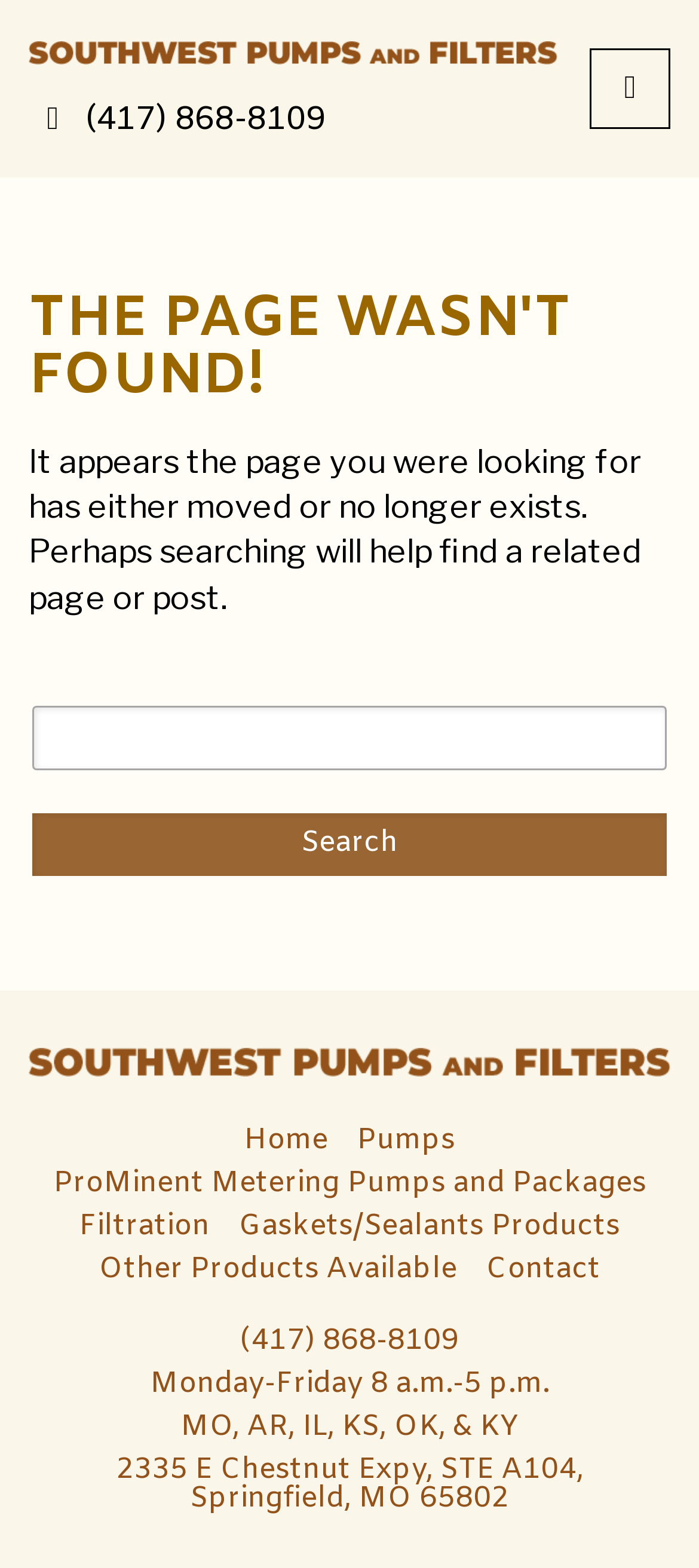Please predict the bounding box coordinates (top-left x, top-left y, bottom-right x, bottom-right y) for the UI element in the screenshot that fits the description: Home Inspection Glossary

None